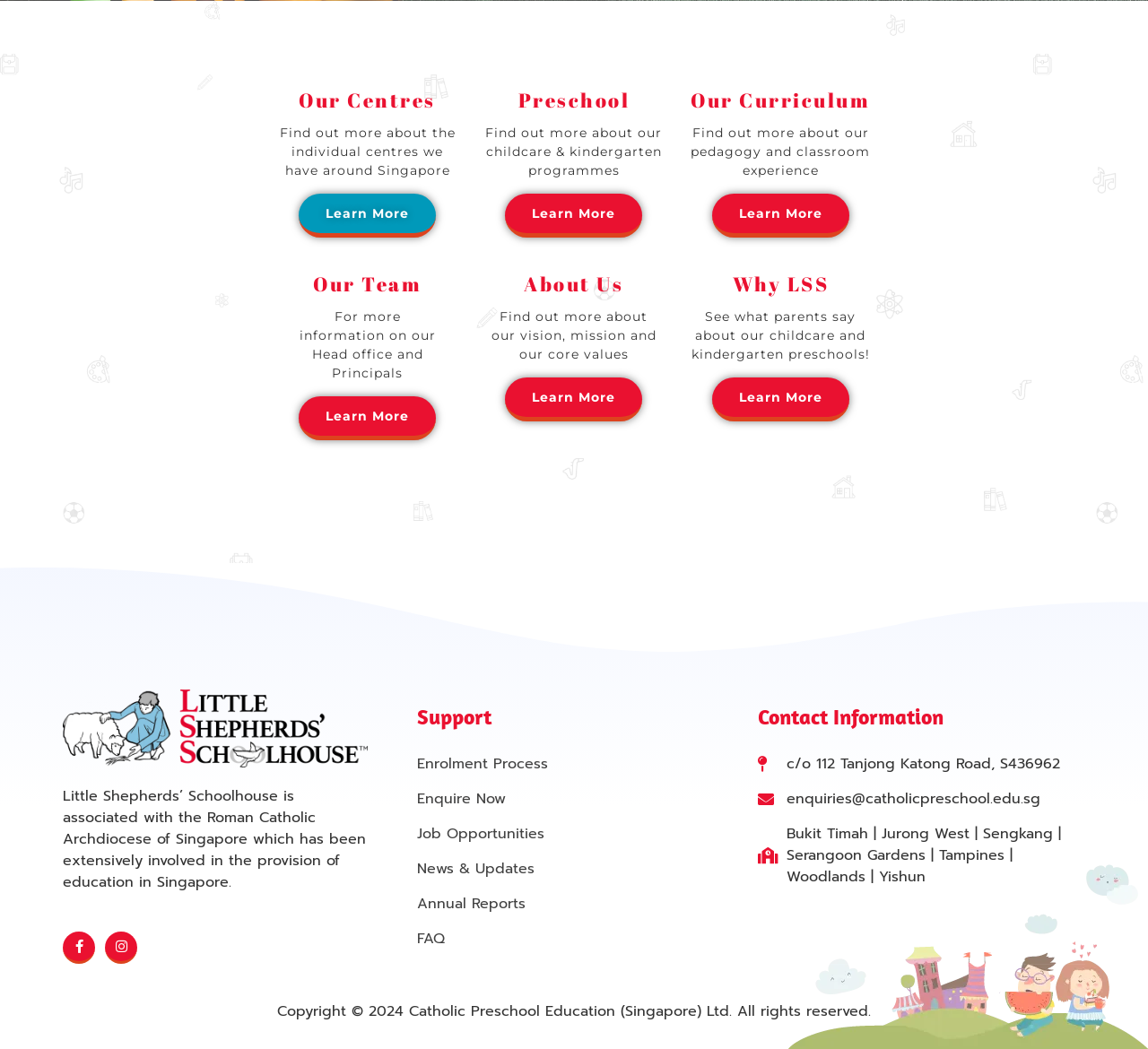Determine the bounding box coordinates of the region to click in order to accomplish the following instruction: "Check our Facebook page". Provide the coordinates as four float numbers between 0 and 1, specifically [left, top, right, bottom].

[0.055, 0.888, 0.083, 0.919]